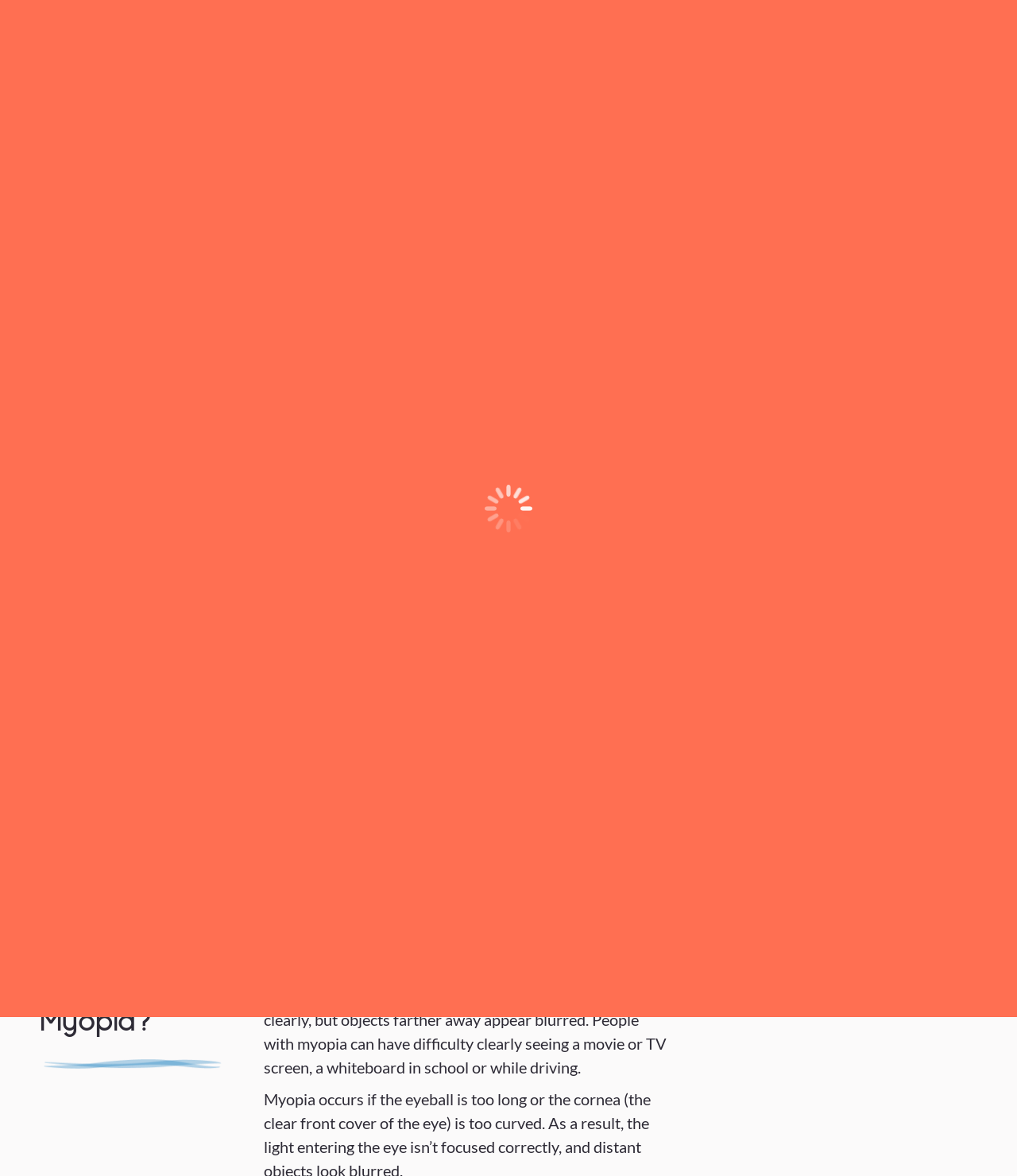How many social media links are there in the 'Find us on:' section?
Based on the screenshot, provide a one-word or short-phrase response.

5